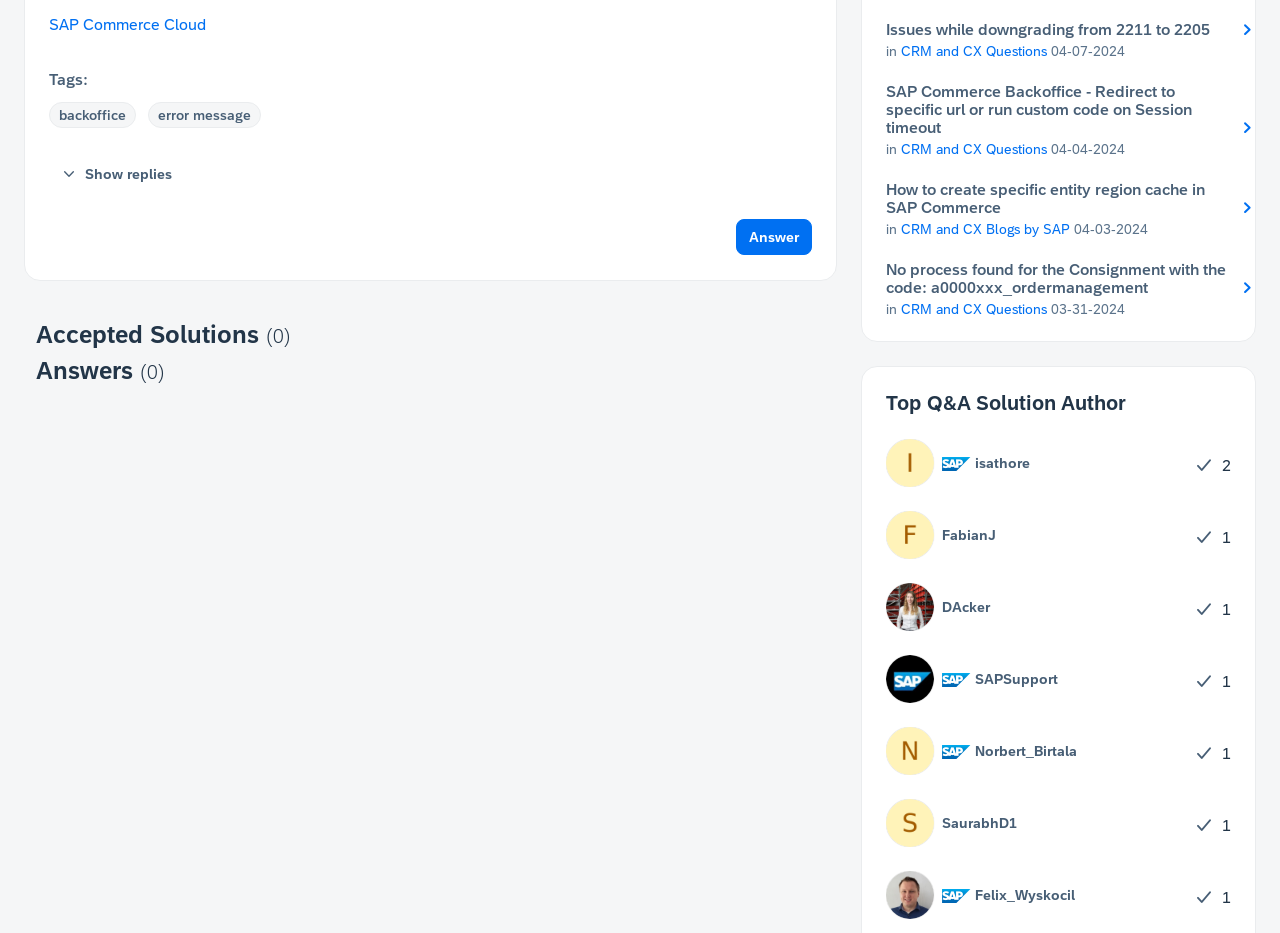Provide the bounding box coordinates of the area you need to click to execute the following instruction: "Answer".

[0.575, 0.235, 0.635, 0.274]